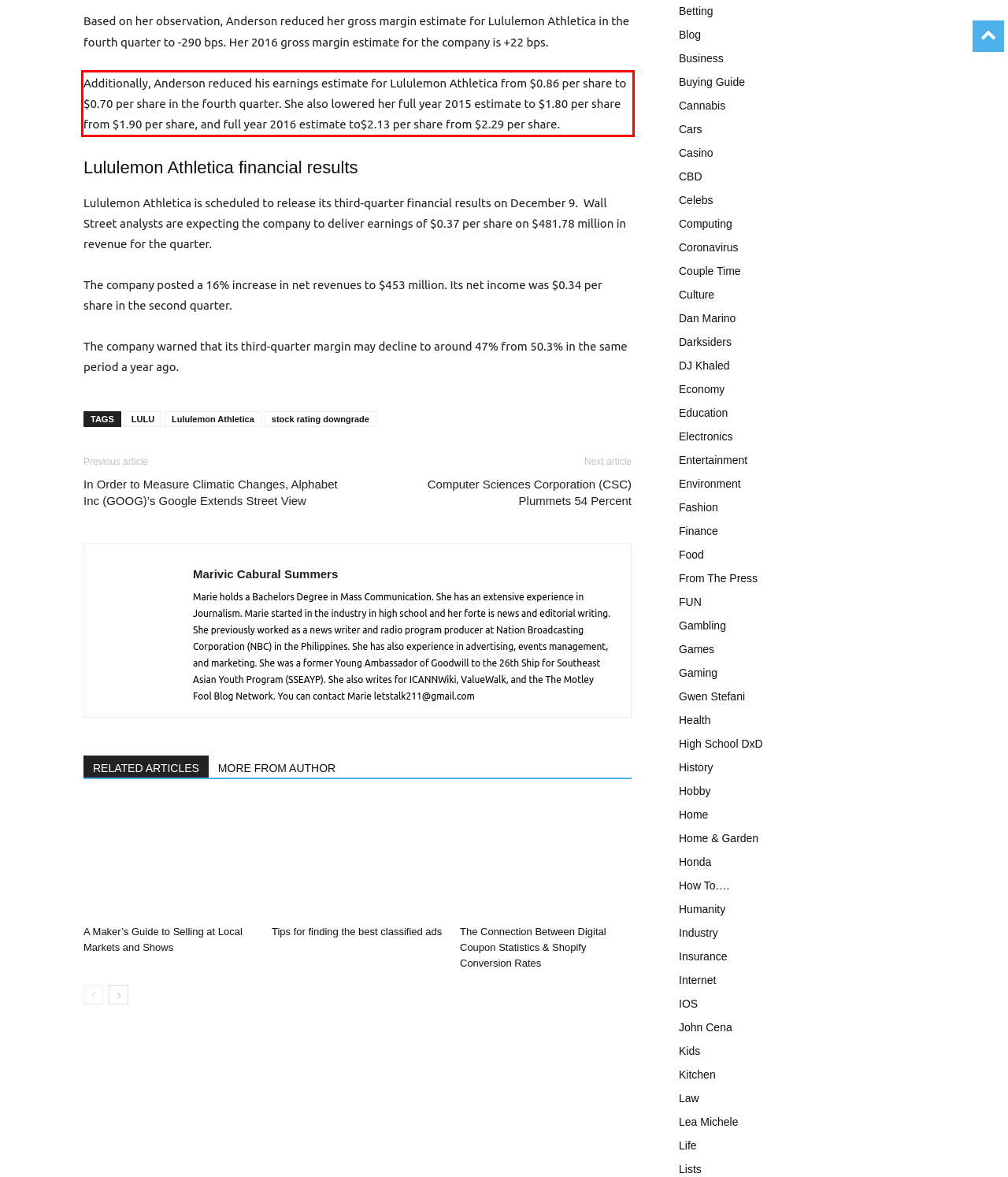Please extract the text content from the UI element enclosed by the red rectangle in the screenshot.

Additionally, Anderson reduced his earnings estimate for Lululemon Athletica from $0.86 per share to $0.70 per share in the fourth quarter. She also lowered her full year 2015 estimate to $1.80 per share from $1.90 per share, and full year 2016 estimate to$2.13 per share from $2.29 per share.